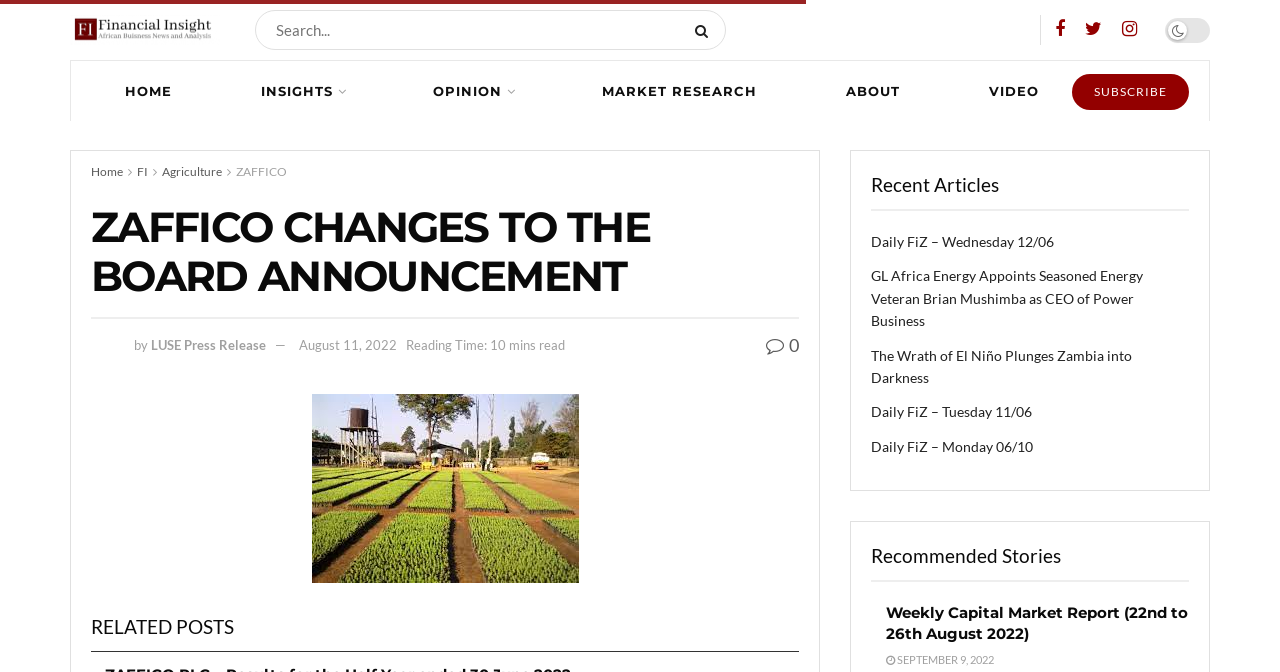Please determine the bounding box coordinates of the element to click in order to execute the following instruction: "Read the article about ZAFFICO changes to the board announcement". The coordinates should be four float numbers between 0 and 1, specified as [left, top, right, bottom].

[0.071, 0.303, 0.624, 0.446]